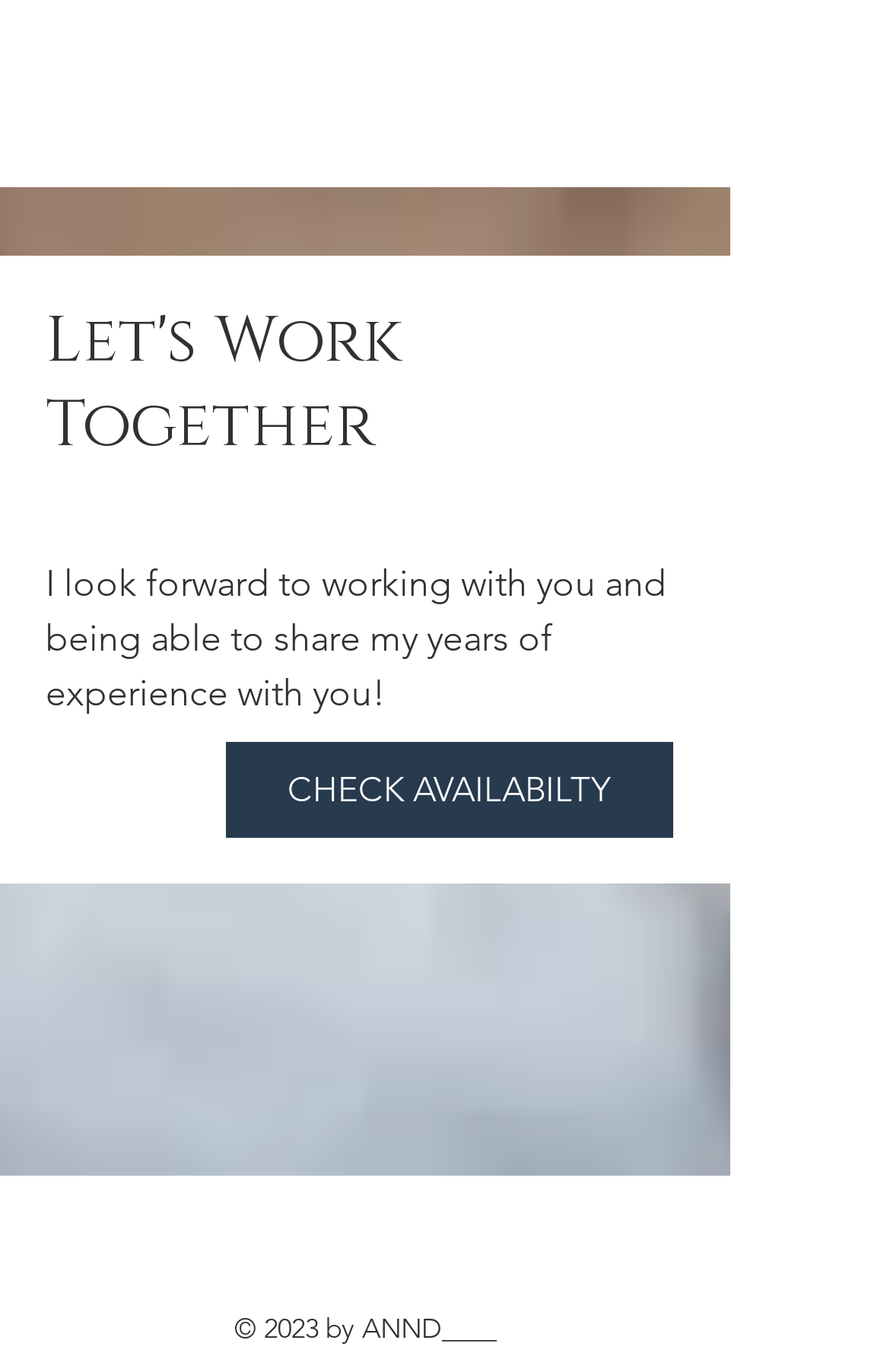What is the year of copyright?
Provide a one-word or short-phrase answer based on the image.

2023